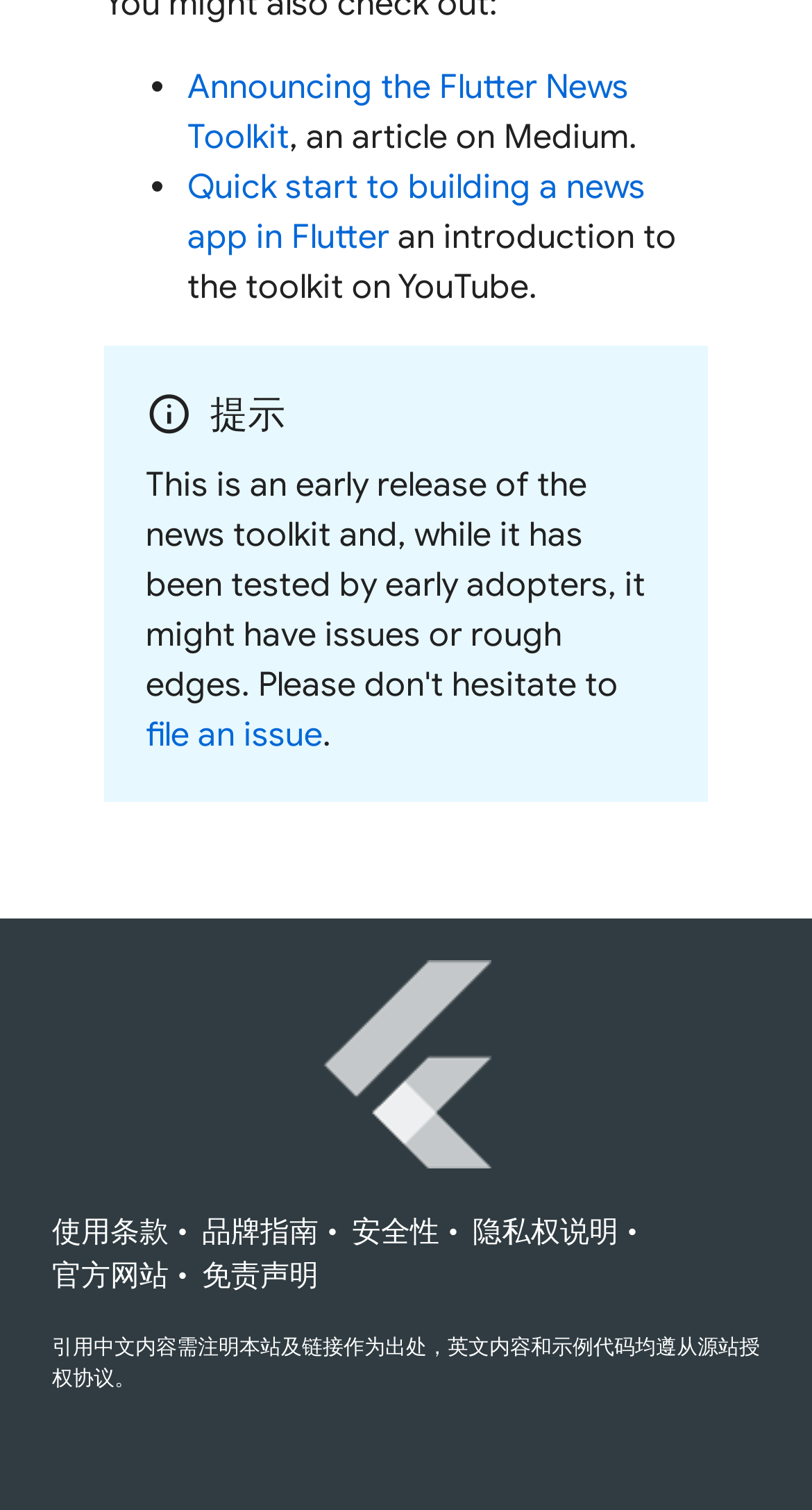Respond with a single word or phrase to the following question: What is the last sentence on the page?

引用中文内容需注明本站及链接作为出处，英文内容和示例代码均遵从源站授权协议。